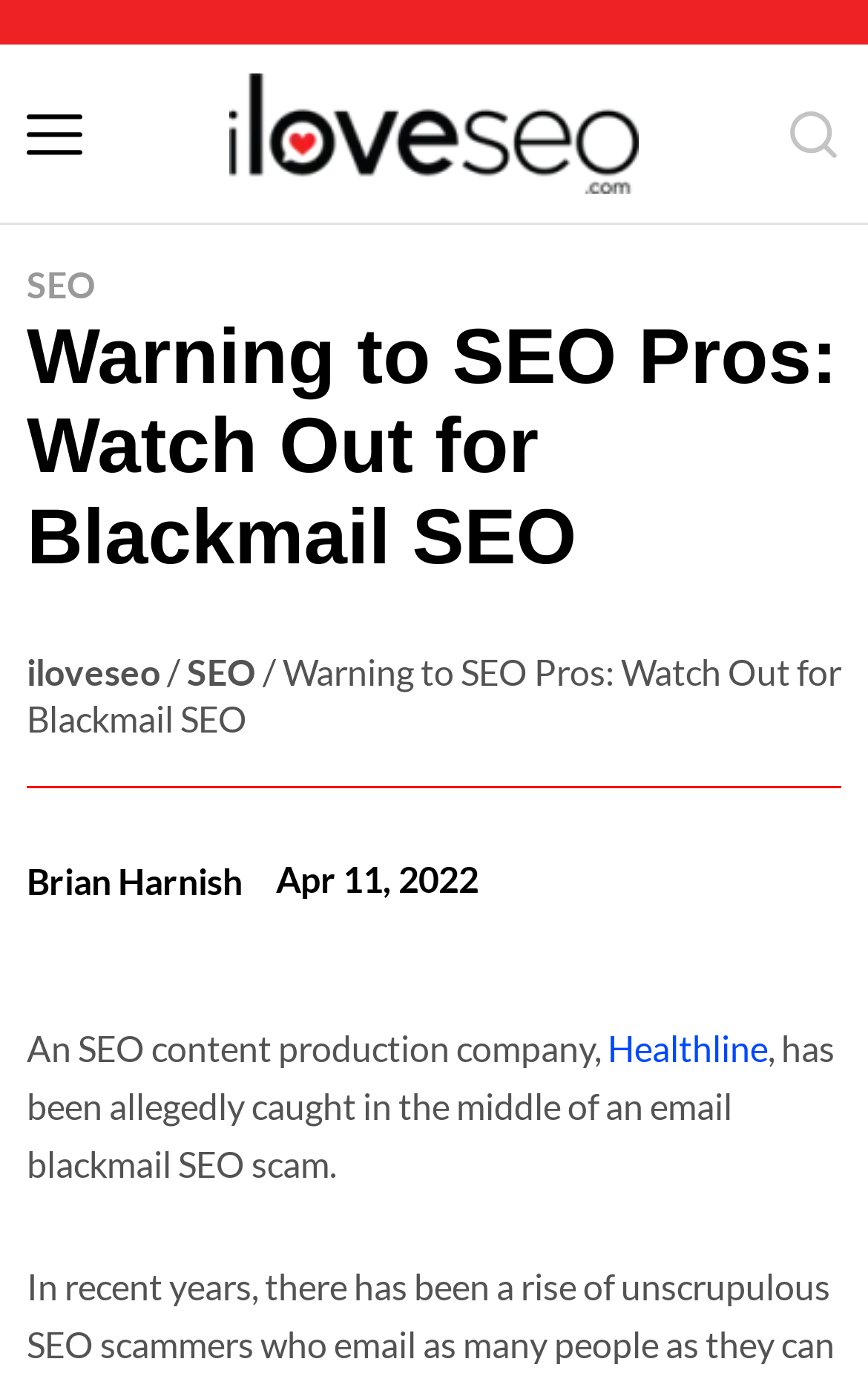Identify the bounding box coordinates of the element to click to follow this instruction: 'explore the course in neurobiology and behavior'. Ensure the coordinates are four float values between 0 and 1, provided as [left, top, right, bottom].

None